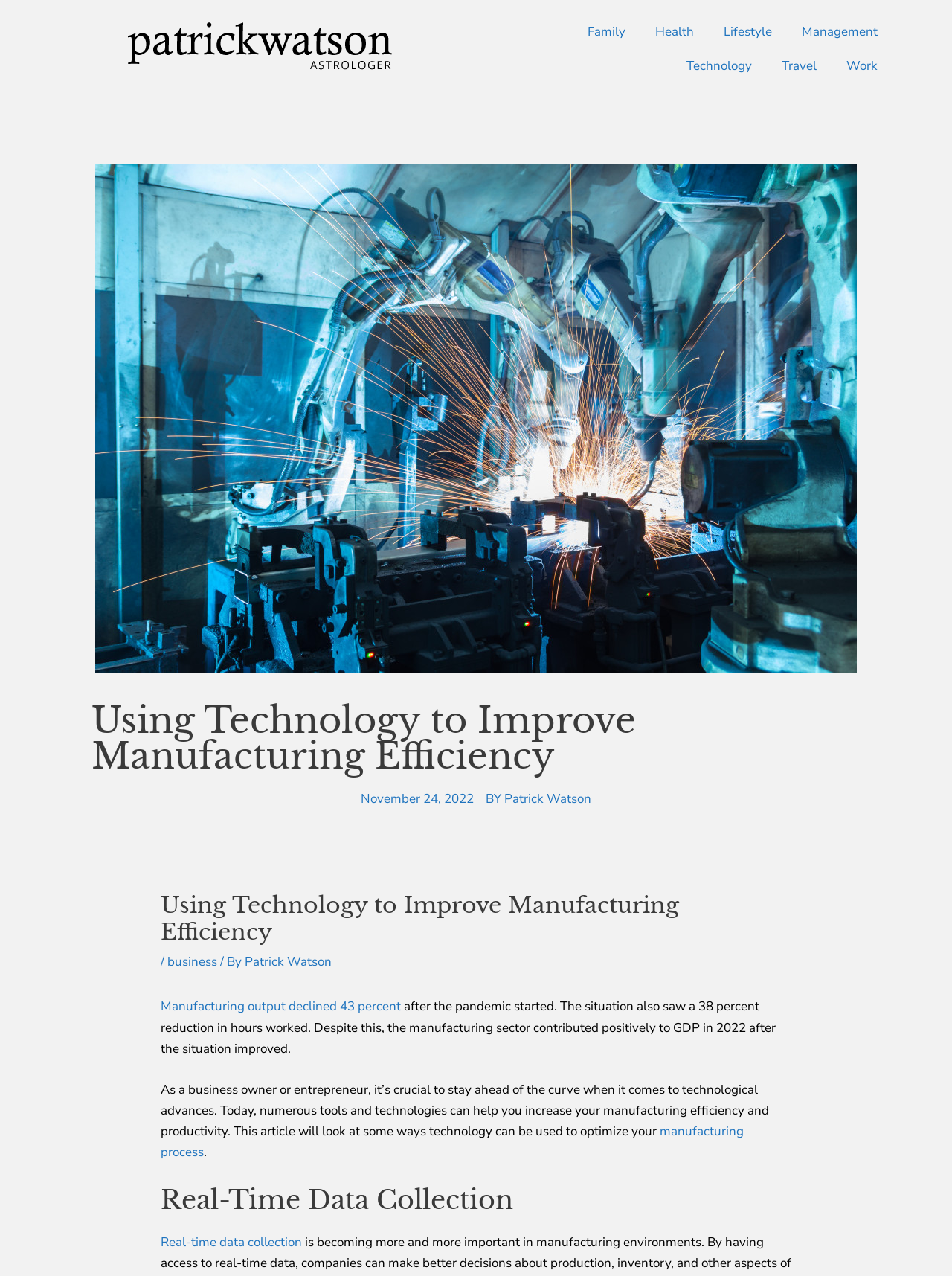Using a single word or phrase, answer the following question: 
What is the date of the article?

November 24, 2022